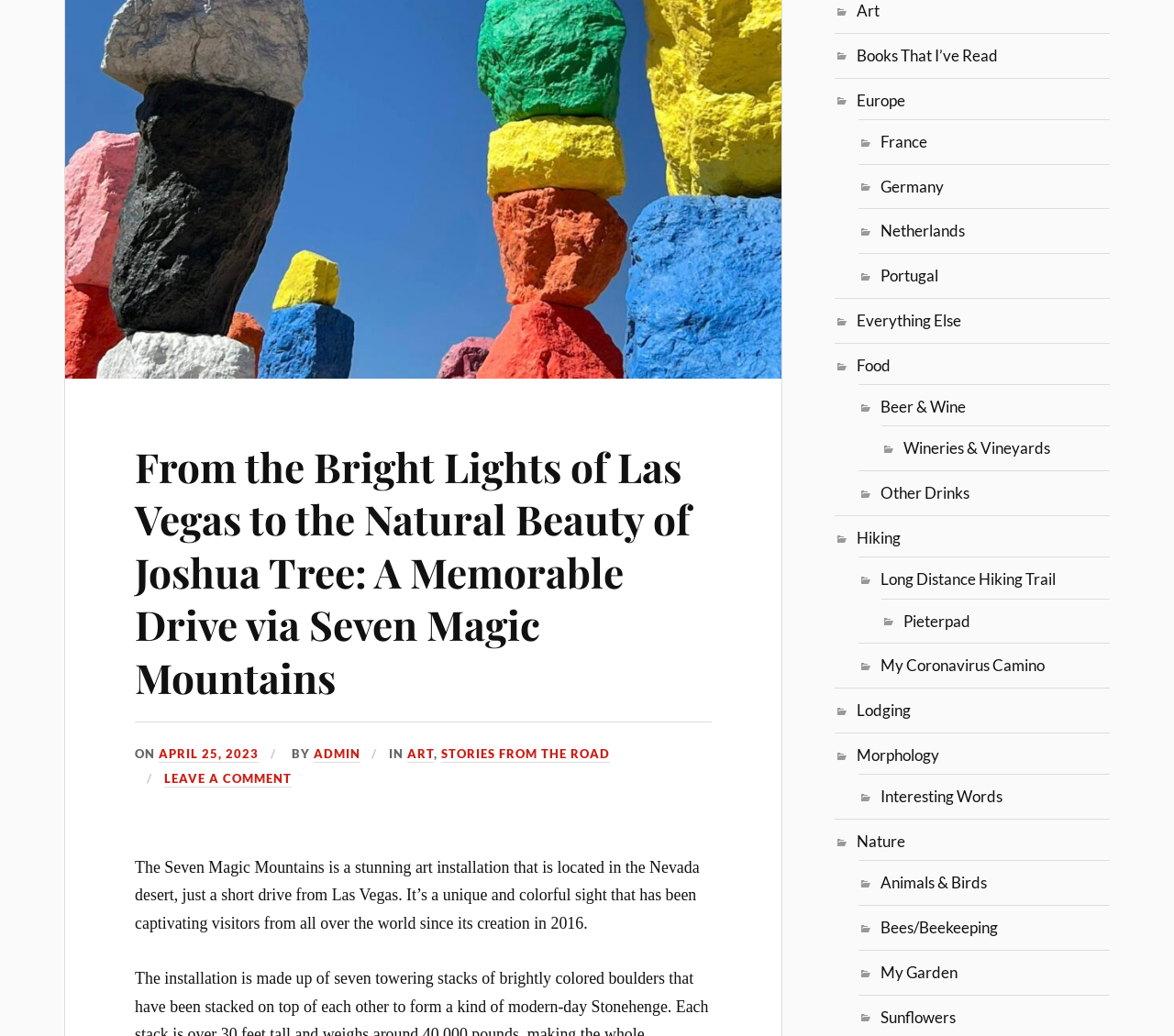Identify the bounding box of the HTML element described here: "Other Drinks". Provide the coordinates as four float numbers between 0 and 1: [left, top, right, bottom].

[0.75, 0.467, 0.826, 0.485]